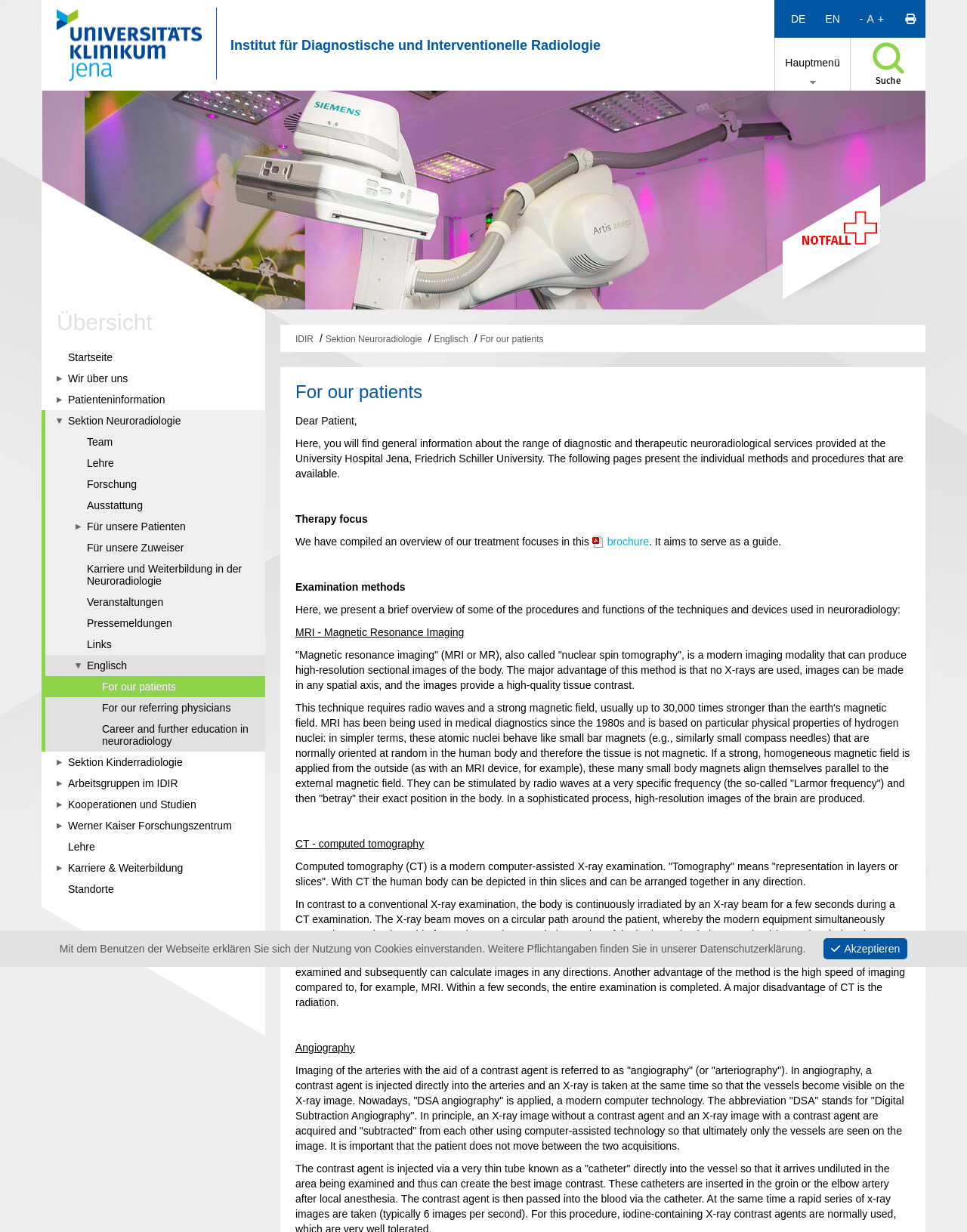Specify the bounding box coordinates of the element's region that should be clicked to achieve the following instruction: "View the brochure about therapy focus". The bounding box coordinates consist of four float numbers between 0 and 1, in the format [left, top, right, bottom].

[0.612, 0.435, 0.671, 0.445]